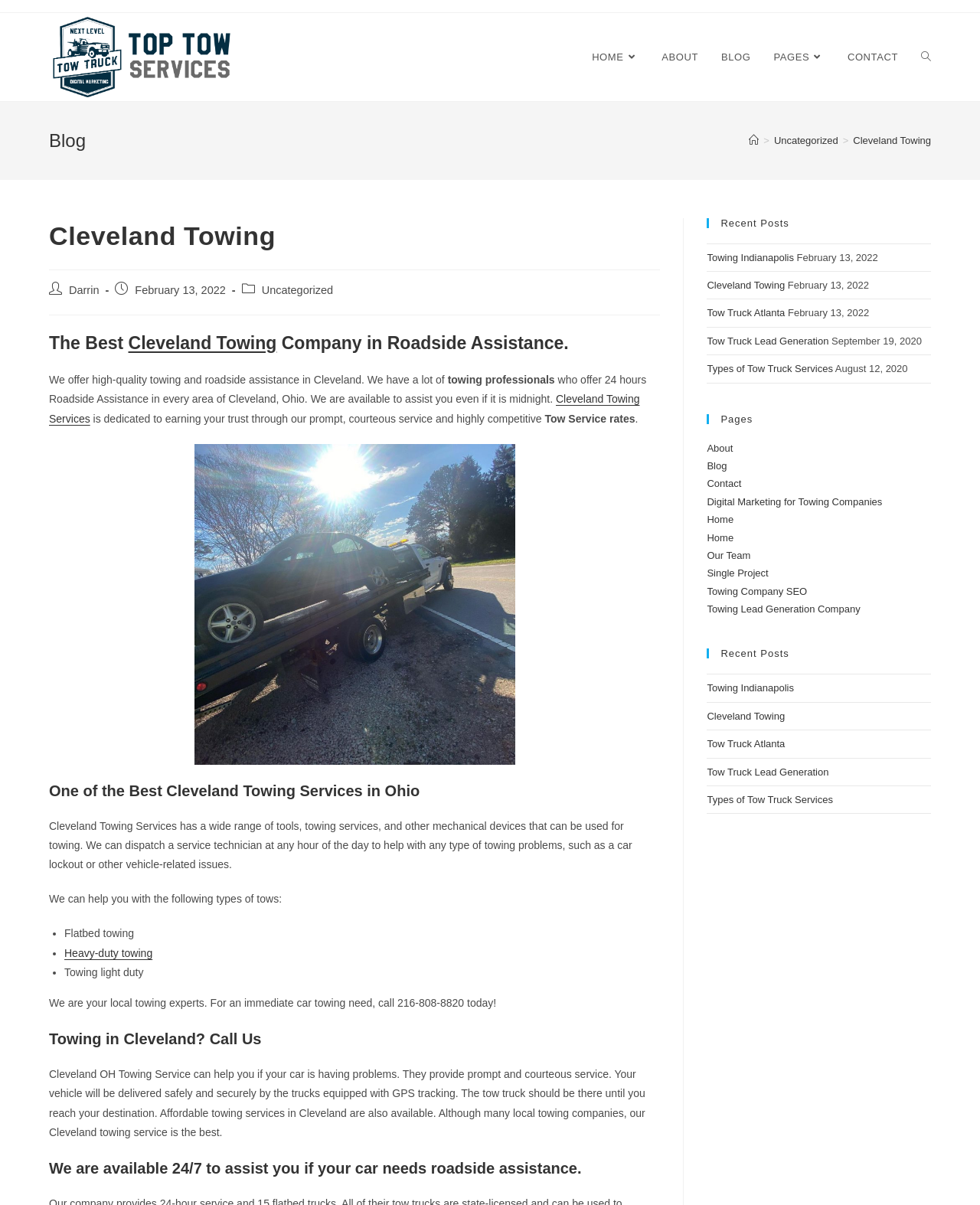Provide a short answer to the following question with just one word or phrase: What is the area of operation of the company?

Cleveland, Ohio